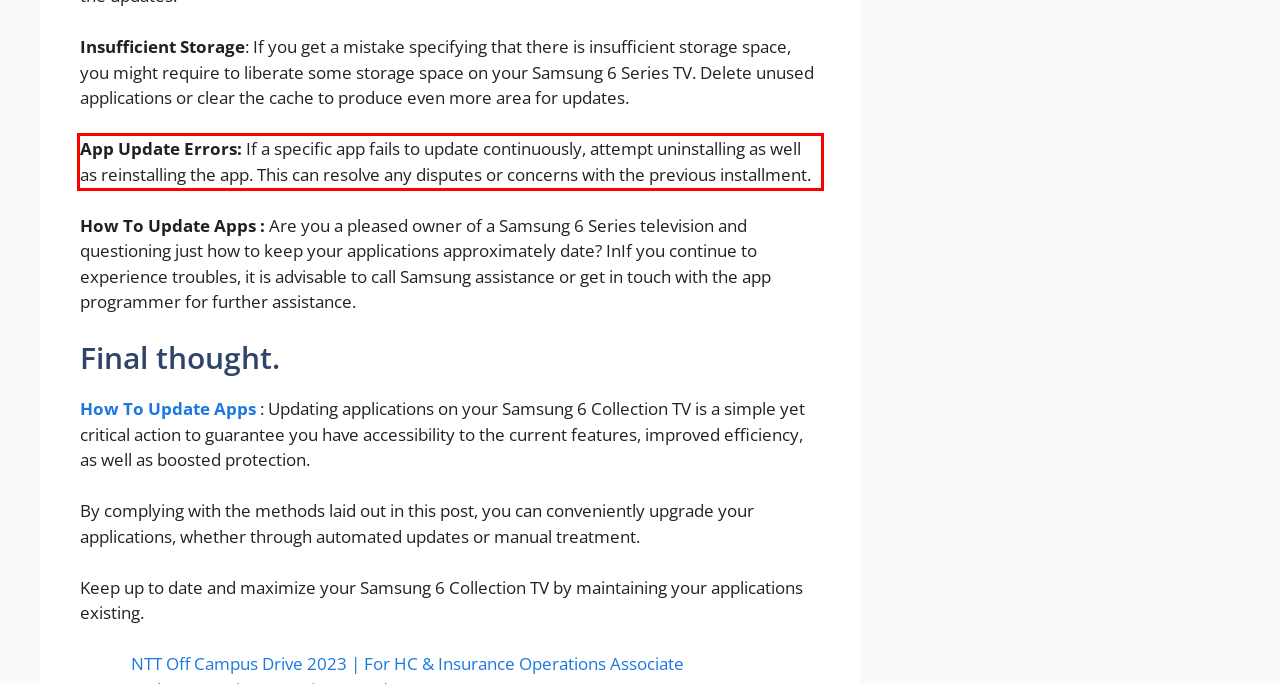Given a screenshot of a webpage containing a red rectangle bounding box, extract and provide the text content found within the red bounding box.

App Update Errors: If a specific app fails to update continuously, attempt uninstalling as well as reinstalling the app. This can resolve any disputes or concerns with the previous installment.